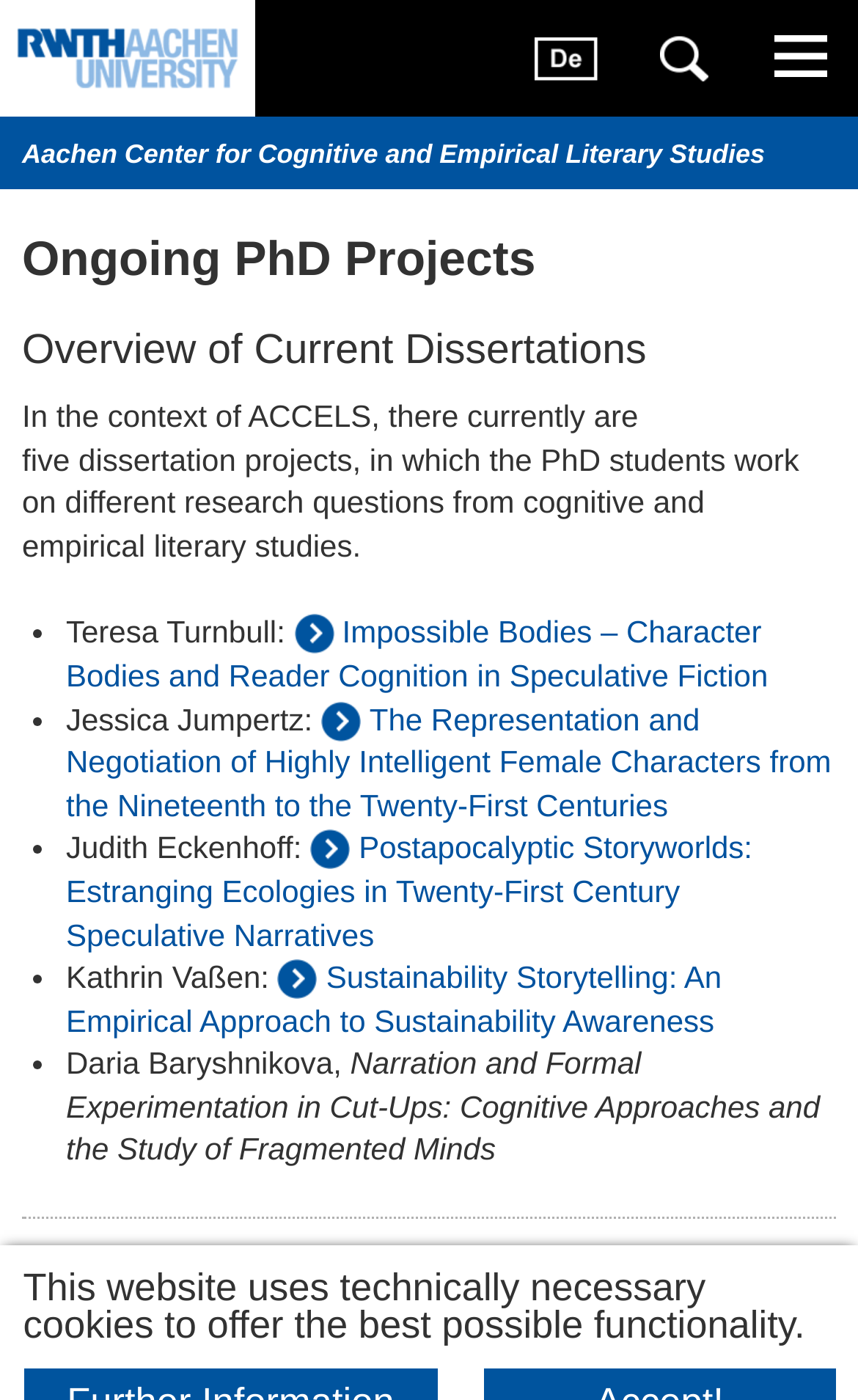Specify the bounding box coordinates of the area that needs to be clicked to achieve the following instruction: "view project details of Teresa Turnbull".

[0.077, 0.439, 0.342, 0.464]